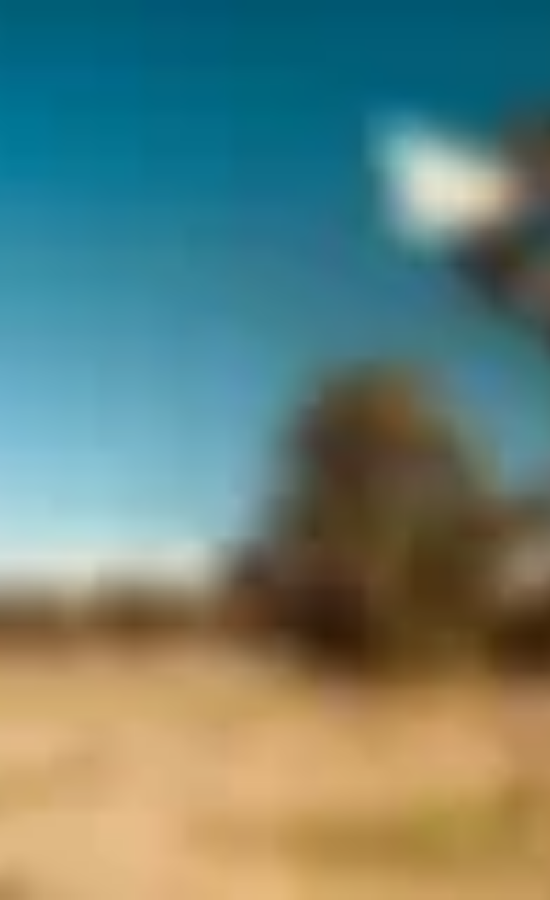Thoroughly describe the content and context of the image.

The image titled "Rusty Windmill" showcases a rustic windmill set against a clear blue sky, symbolizing the charm of rural landscapes. The windmill is partially visible on the right side, with its weathered structure reflecting a bygone era of agricultural life. Below, the golden expanse of sunlit earth hints at the rugged beauty of the countryside, while a sparse cluster of trees adds a touch of green to the scene. This serene setting captures the essence of rural living, evoking a sense of tranquility and connection to nature.